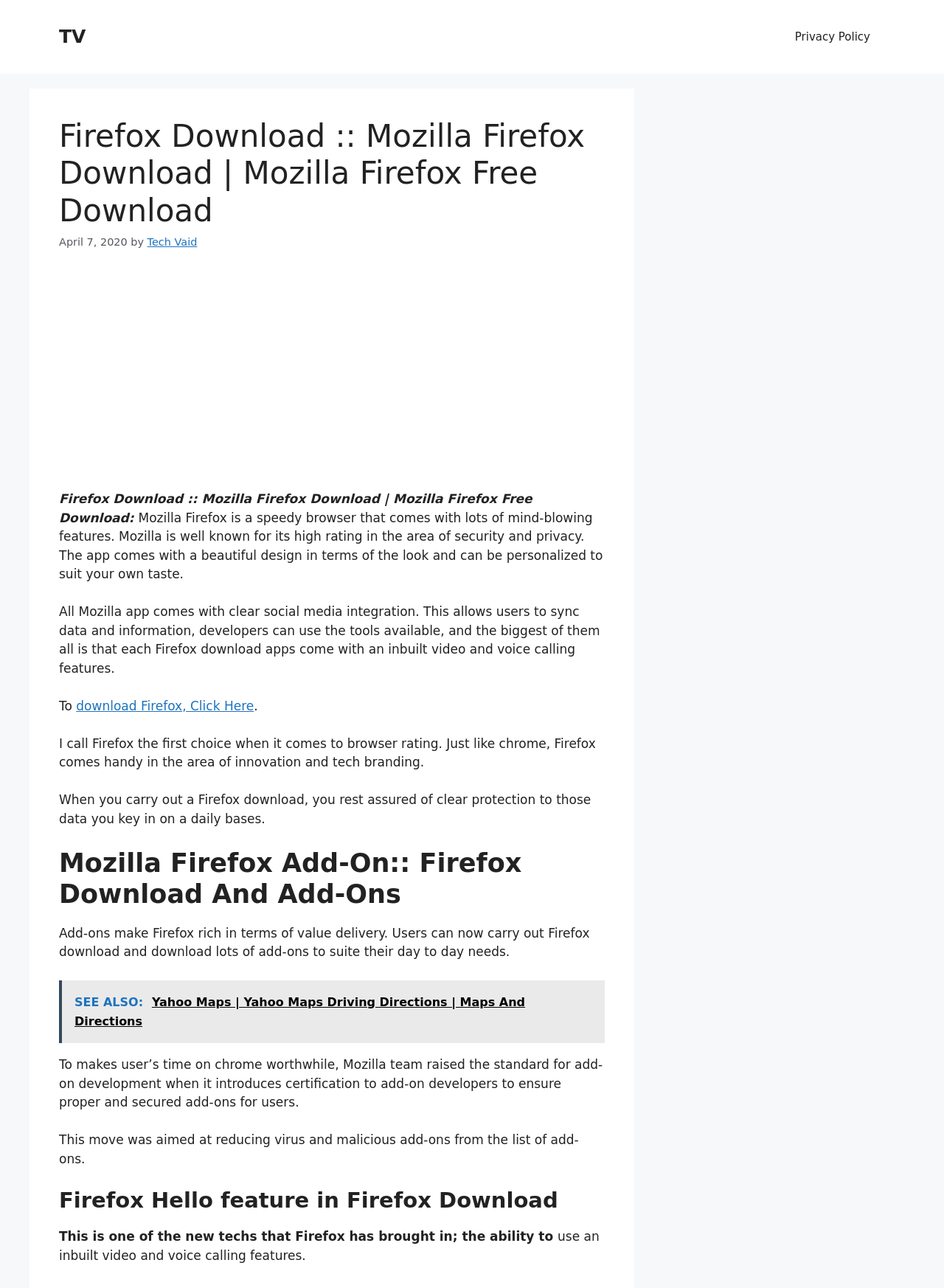Who is the author of the article?
Use the information from the screenshot to give a comprehensive response to the question.

The author of the article is mentioned in the text 'by Tech Vaid', which is located below the heading 'Firefox Download :: Mozilla Firefox Download | Mozilla Firefox Free Download'.